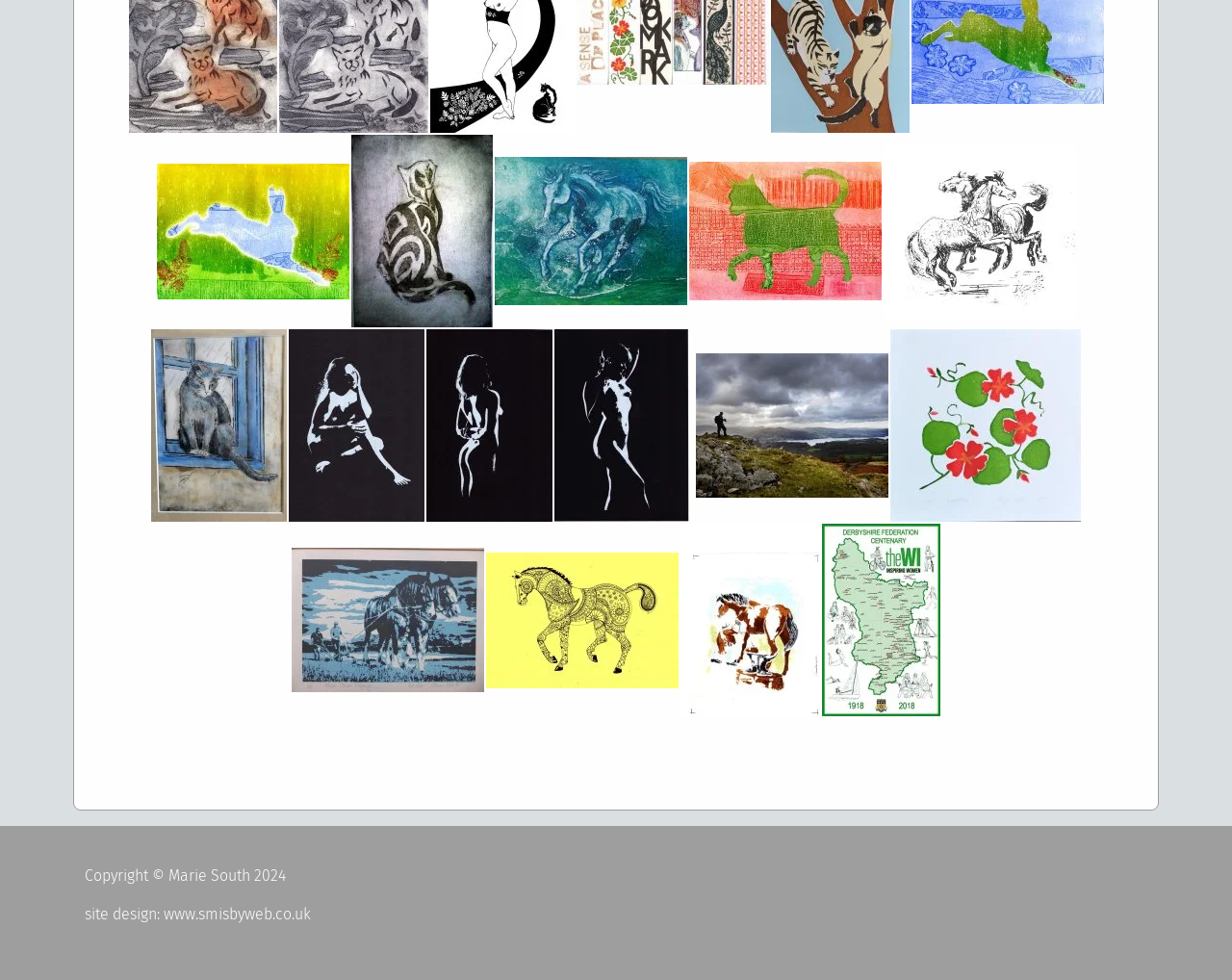Using the provided description title="(20/21)", find the bounding box coordinates for the UI element. Provide the coordinates in (top-left x, top-left y, bottom-right x, bottom-right y) format, ensuring all values are between 0 and 1.

[0.552, 0.534, 0.666, 0.731]